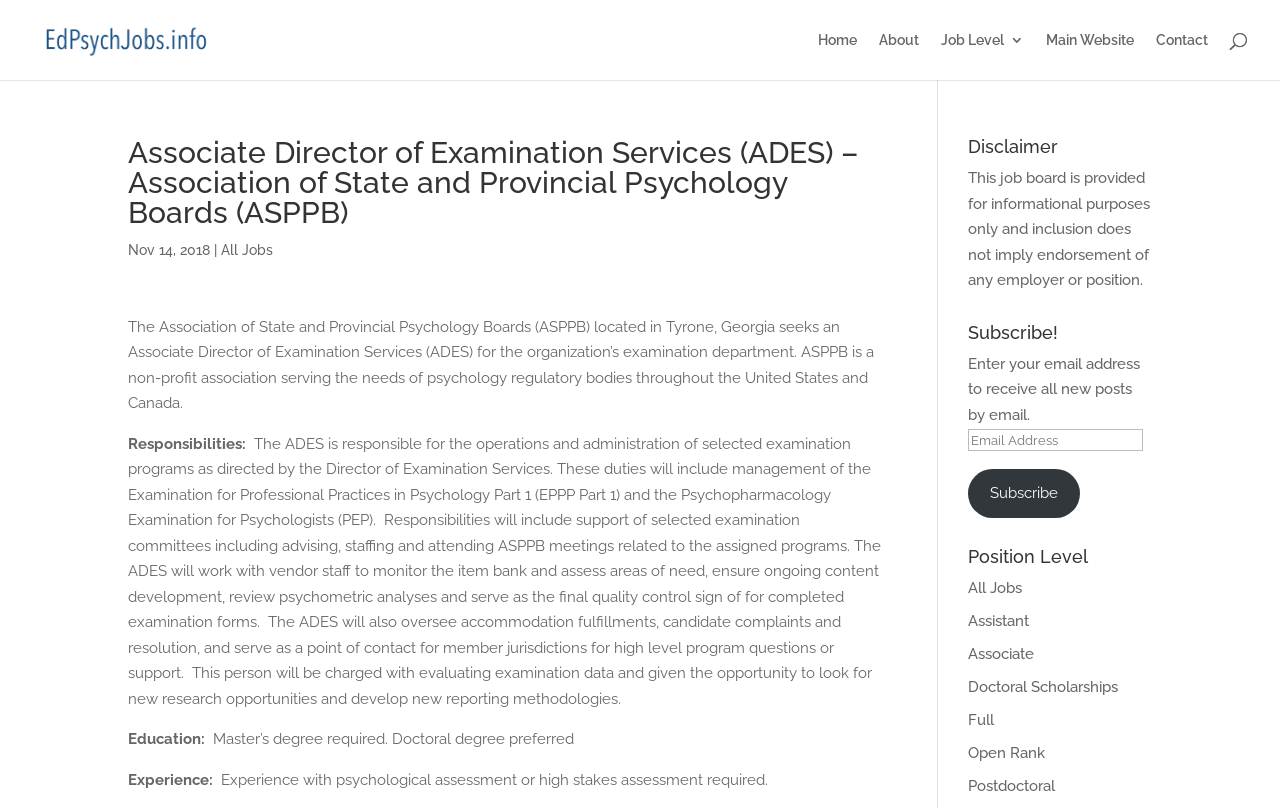Give a concise answer of one word or phrase to the question: 
What is the job title of the position?

Associate Director of Examination Services